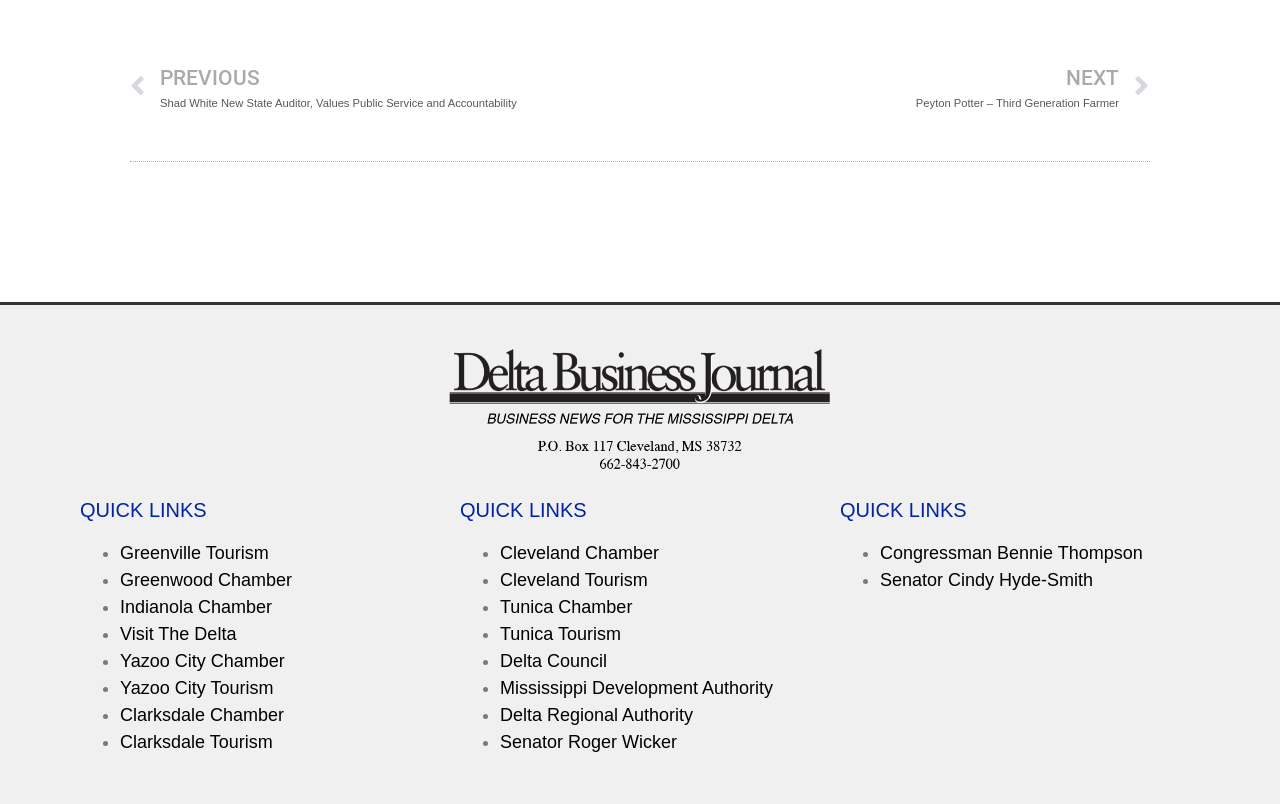What is the title of the image on the webpage? Analyze the screenshot and reply with just one word or a short phrase.

Business News for the Mississippi Delta